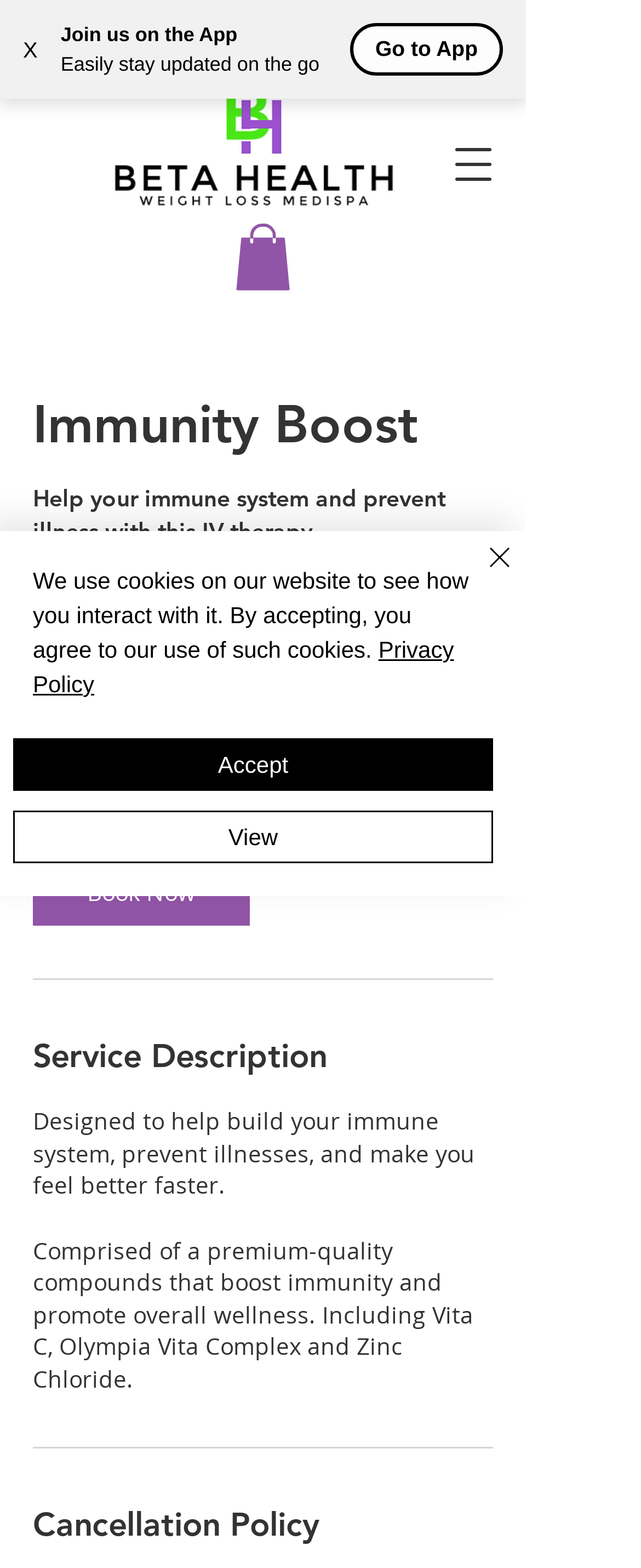Determine the bounding box coordinates of the clickable region to execute the instruction: "Go to App". The coordinates should be four float numbers between 0 and 1, denoted as [left, top, right, bottom].

[0.585, 0.023, 0.745, 0.039]